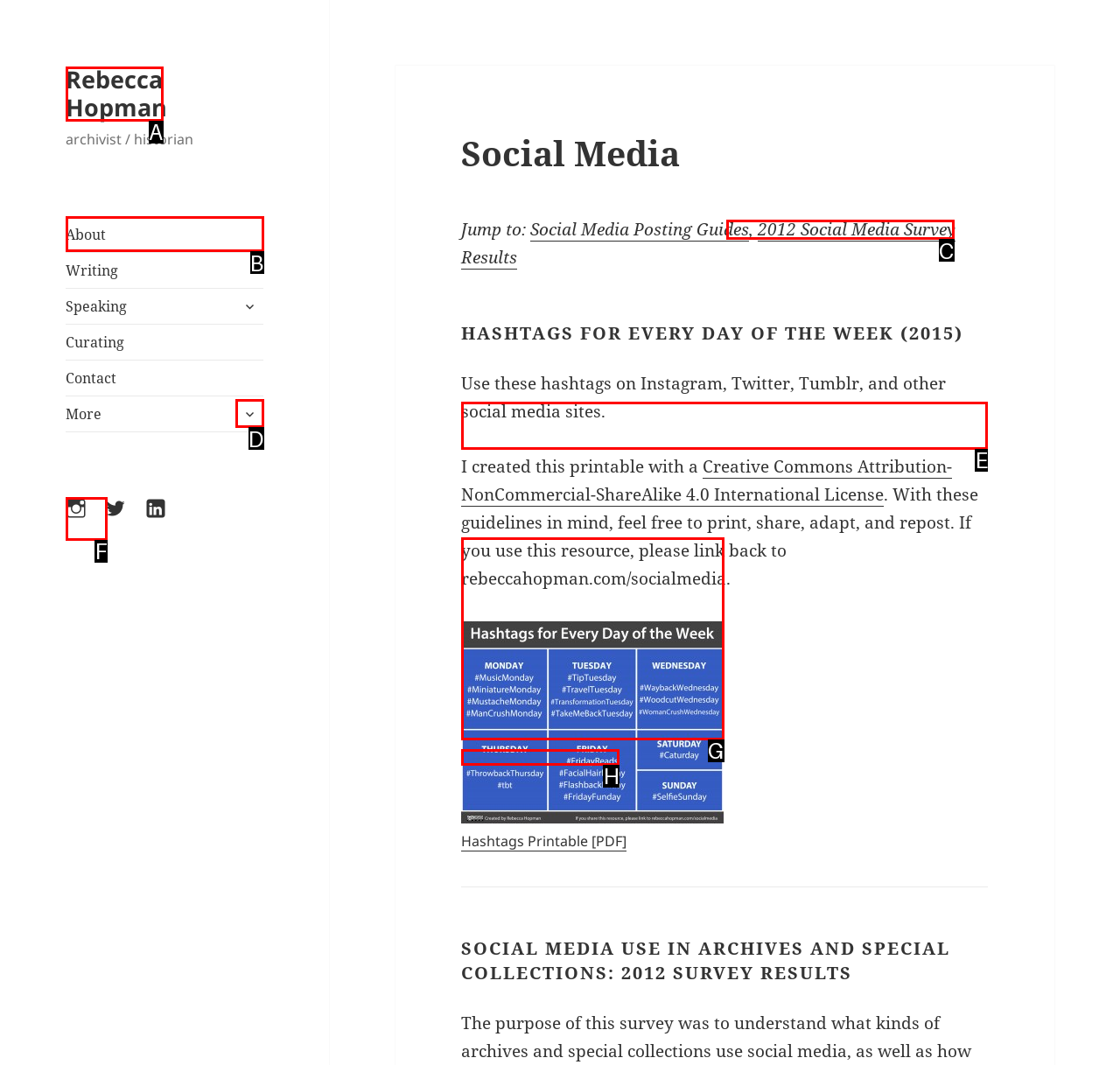Indicate which UI element needs to be clicked to fulfill the task: View the Instagram link
Answer with the letter of the chosen option from the available choices directly.

F